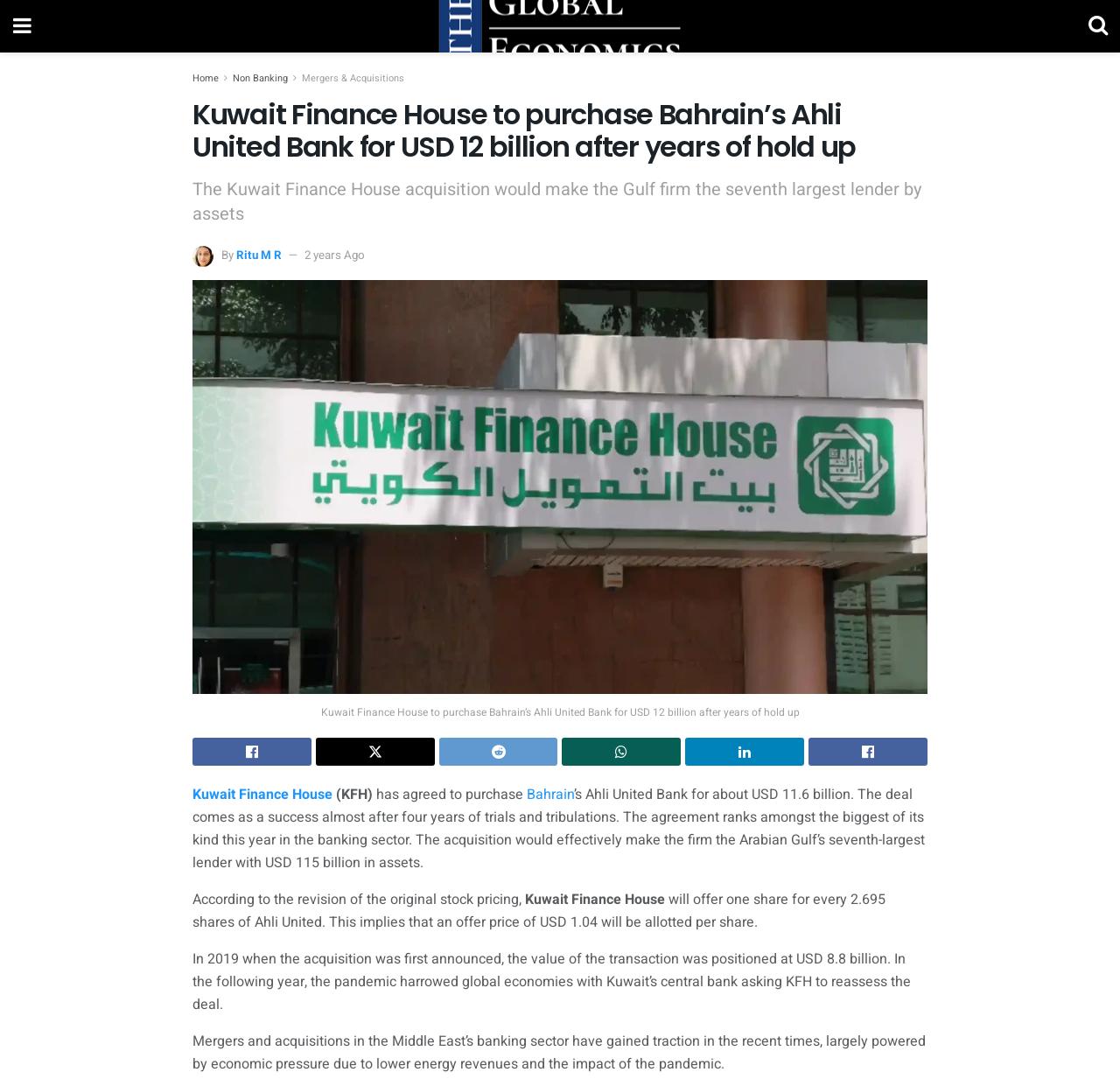Answer briefly with one word or phrase:
What is the acquisition deal worth?

USD 11.6 billion